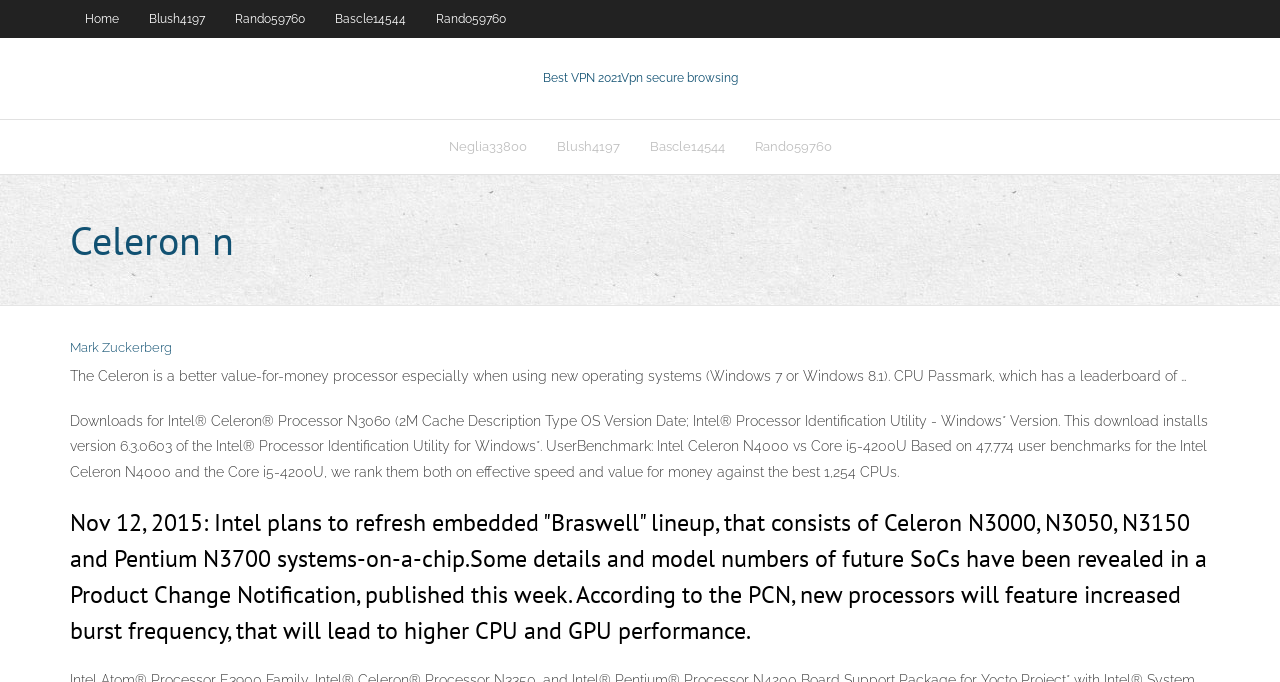Can you find the bounding box coordinates for the element that needs to be clicked to execute this instruction: "Read previous post"? The coordinates should be given as four float numbers between 0 and 1, i.e., [left, top, right, bottom].

None